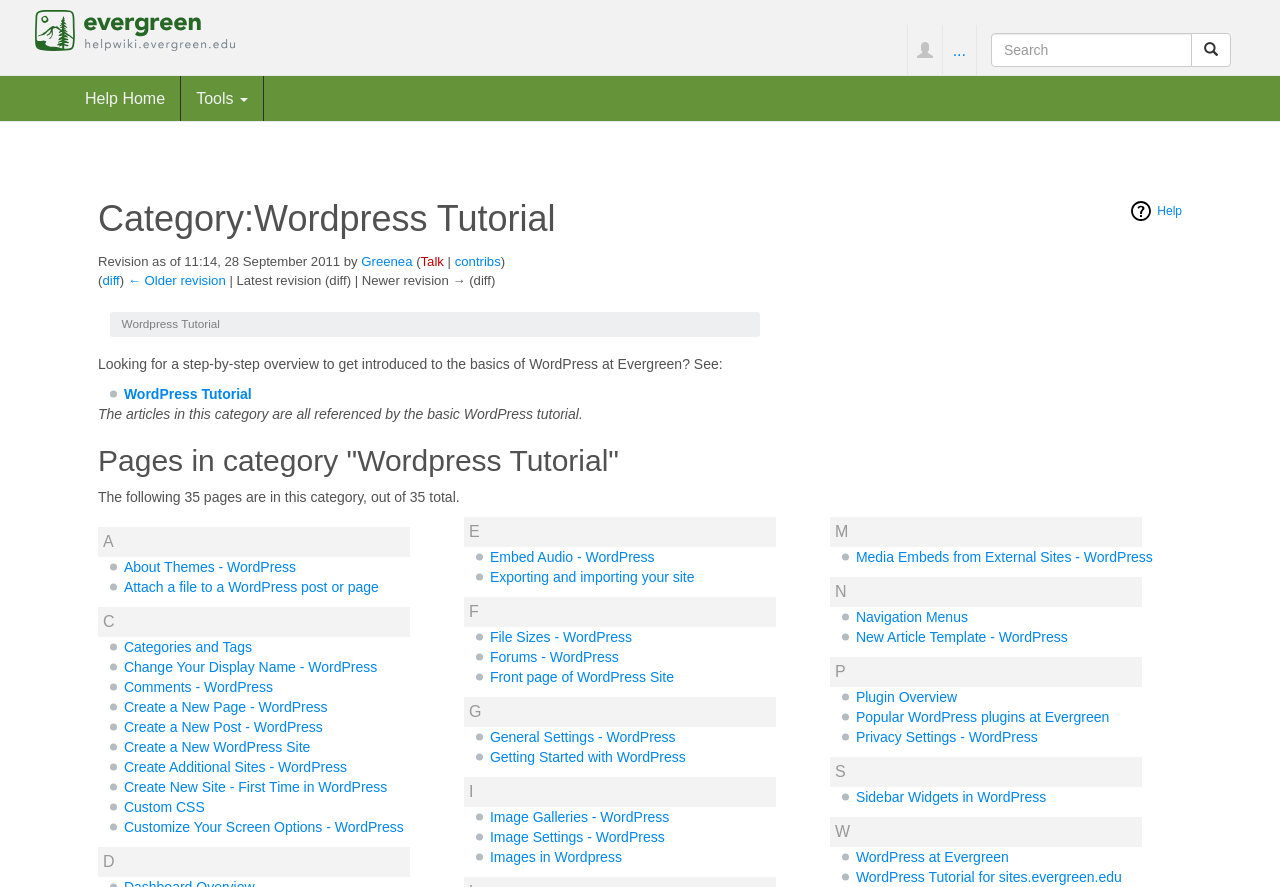What is the total number of pages in this category?
Based on the screenshot, give a detailed explanation to answer the question.

The webpage states that 'The following 35 pages are in this category, out of 35 total', indicating that there are 35 pages in the 'Wordpress Tutorial' category.